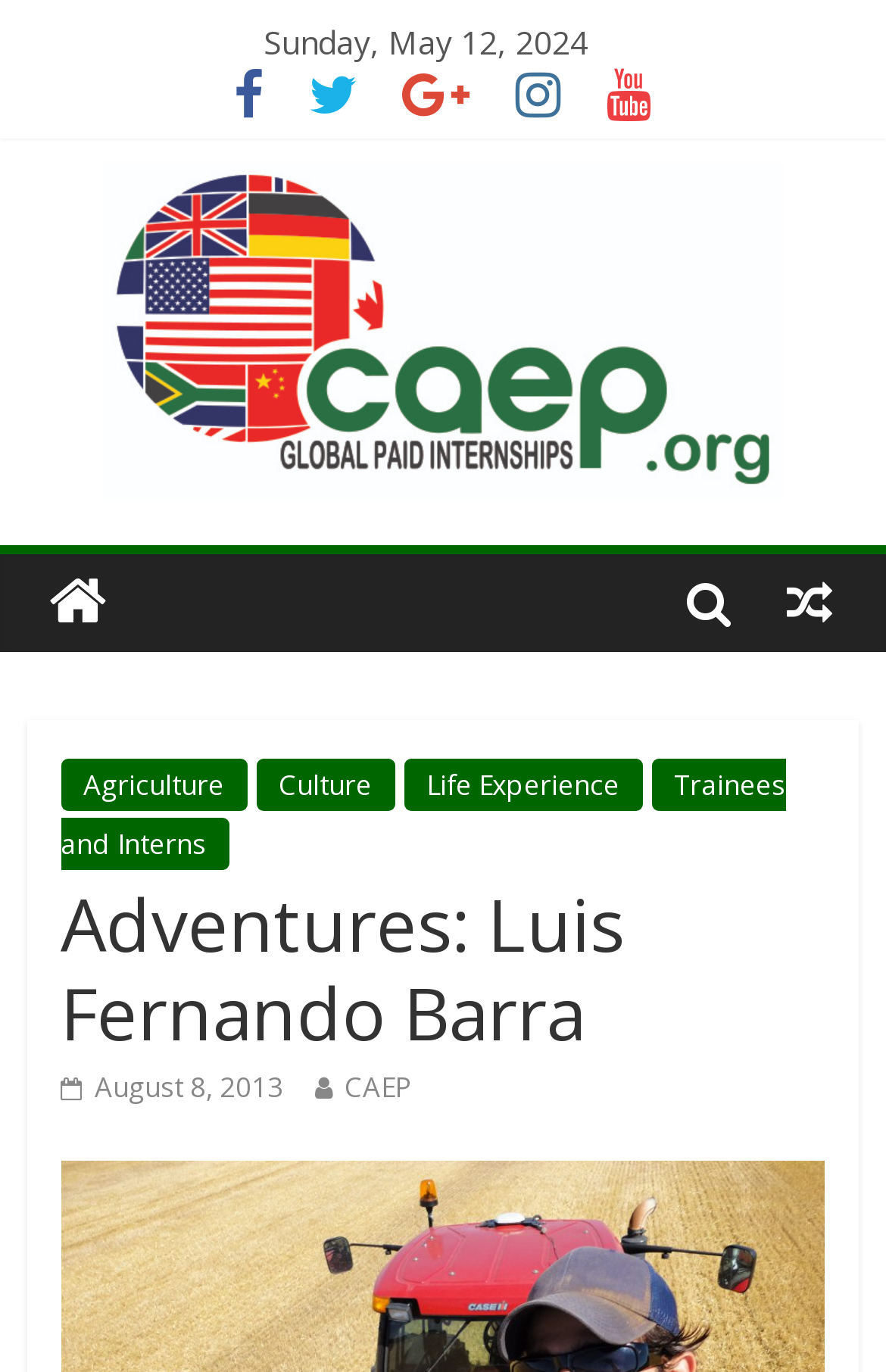Respond to the question below with a single word or phrase:
What is the name of the organization?

CAEP